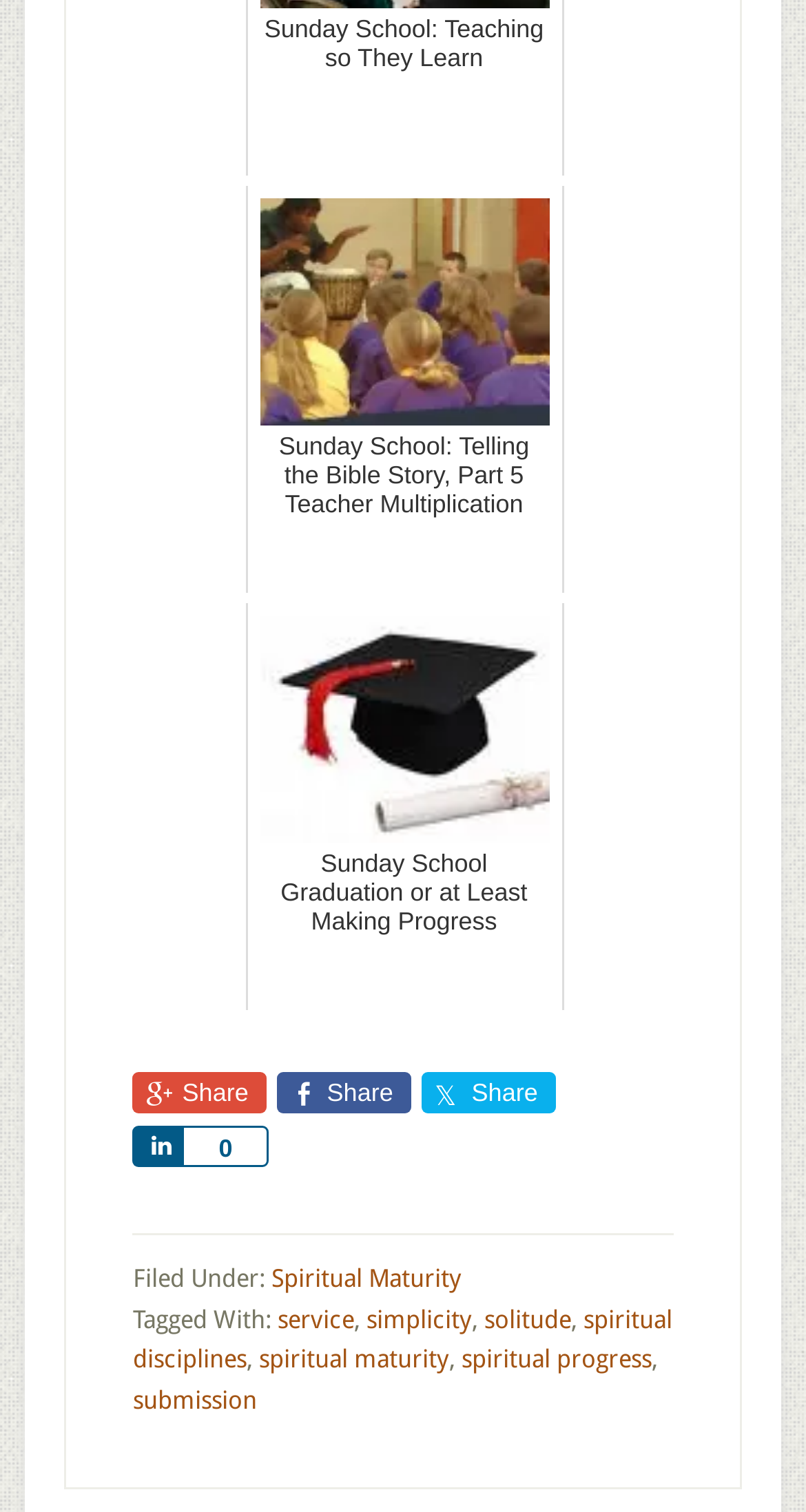Please identify the bounding box coordinates of the element on the webpage that should be clicked to follow this instruction: "Share on Facebook". The bounding box coordinates should be given as four float numbers between 0 and 1, formatted as [left, top, right, bottom].

[0.344, 0.708, 0.511, 0.736]